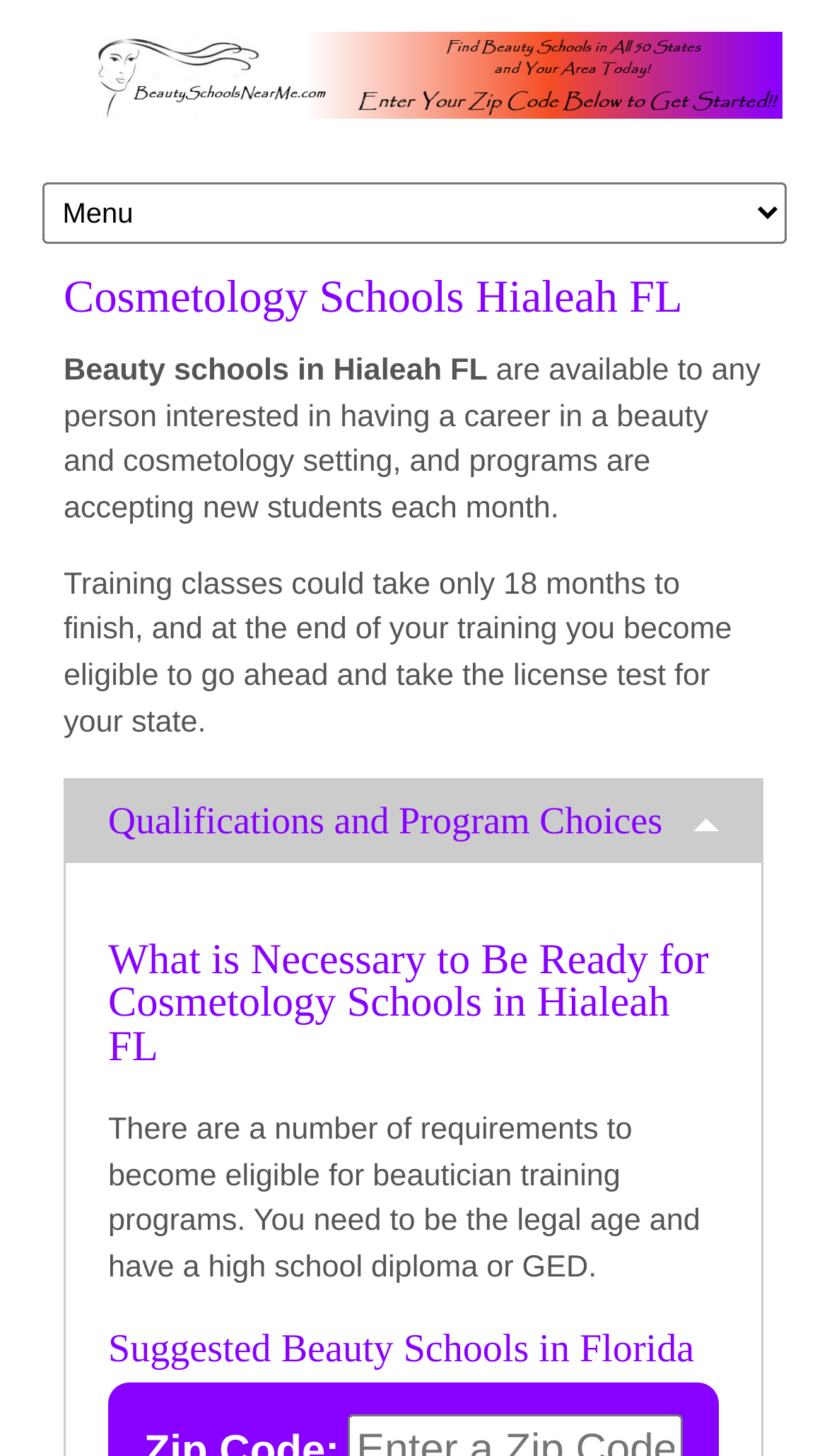Based on the image, provide a detailed and complete answer to the question: 
What is the purpose of beauty schools?

The static text 'are available to any person interested in having a career in a beauty and cosmetology setting...' implies that the purpose of beauty schools is to provide training for a career in the beauty and cosmetology industry.